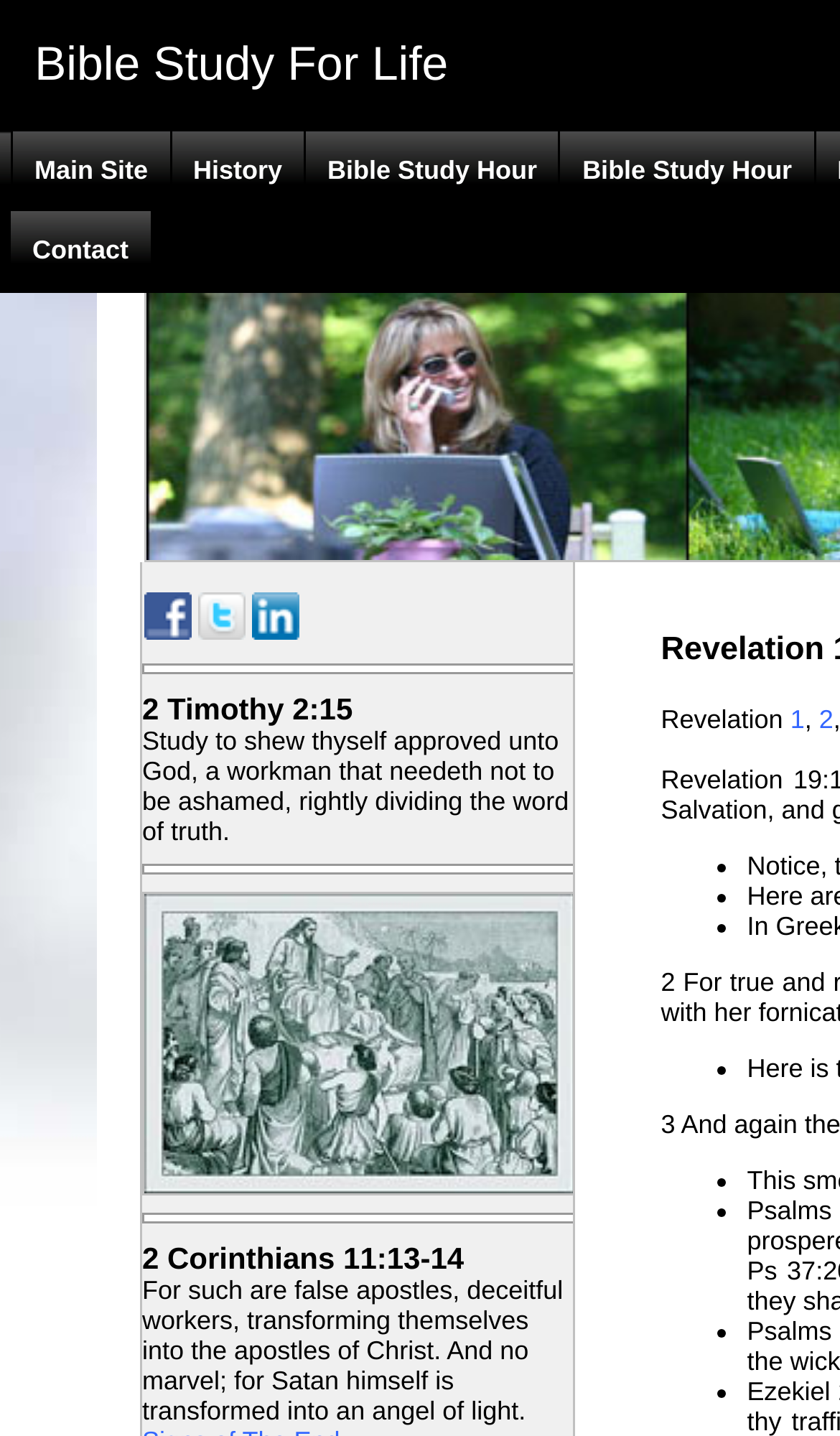Specify the bounding box coordinates of the area that needs to be clicked to achieve the following instruction: "Visit History".

[0.204, 0.092, 0.362, 0.147]